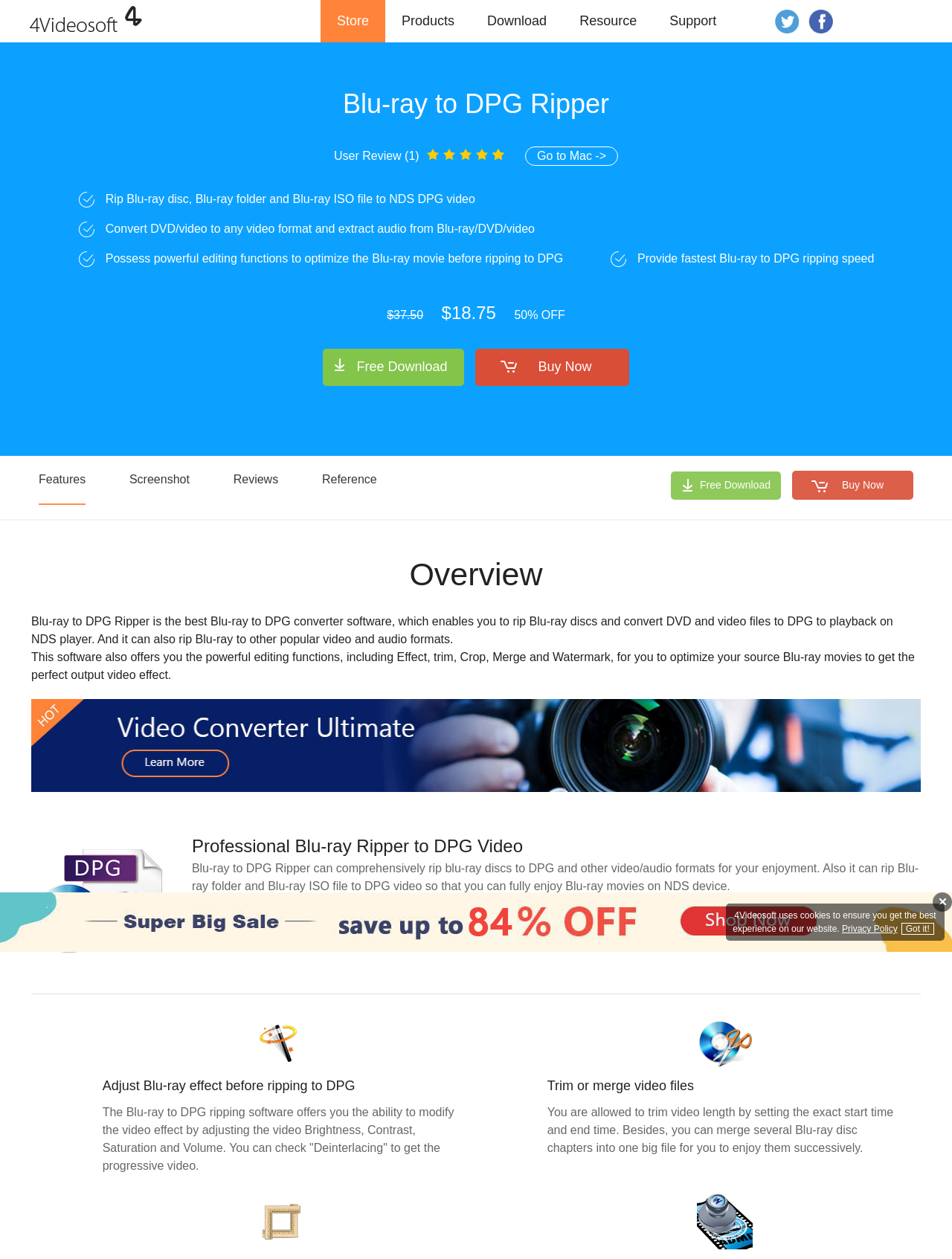Determine the bounding box coordinates of the section to be clicked to follow the instruction: "Click the 'Store' link". The coordinates should be given as four float numbers between 0 and 1, formatted as [left, top, right, bottom].

[0.346, 0.0, 0.395, 0.032]